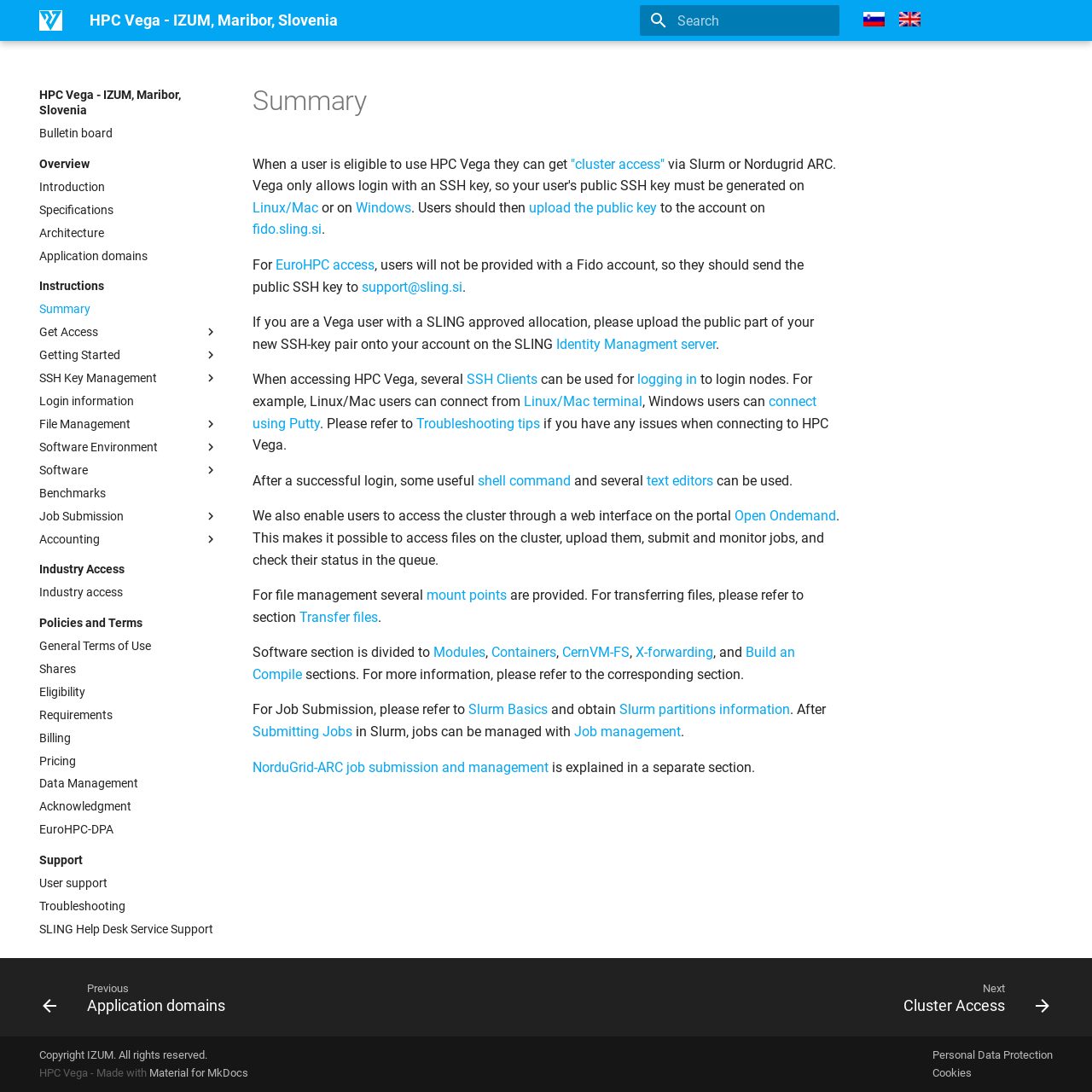Find the bounding box coordinates for the element that must be clicked to complete the instruction: "View the 'Policies and Terms'". The coordinates should be four float numbers between 0 and 1, indicated as [left, top, right, bottom].

[0.036, 0.564, 0.13, 0.576]